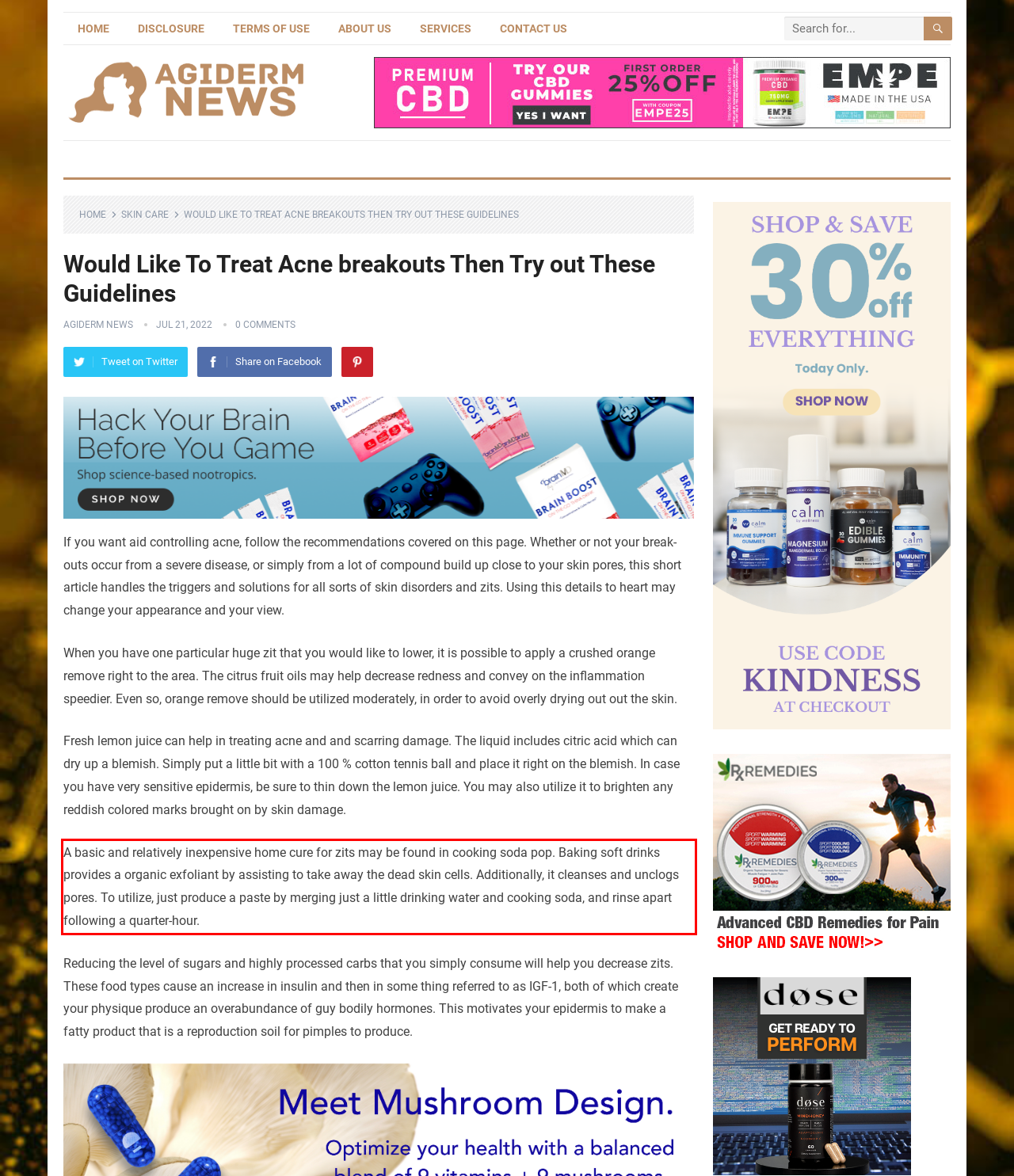Within the screenshot of the webpage, there is a red rectangle. Please recognize and generate the text content inside this red bounding box.

A basic and relatively inexpensive home cure for zits may be found in cooking soda pop. Baking soft drinks provides a organic exfoliant by assisting to take away the dead skin cells. Additionally, it cleanses and unclogs pores. To utilize, just produce a paste by merging just a little drinking water and cooking soda, and rinse apart following a quarter-hour.